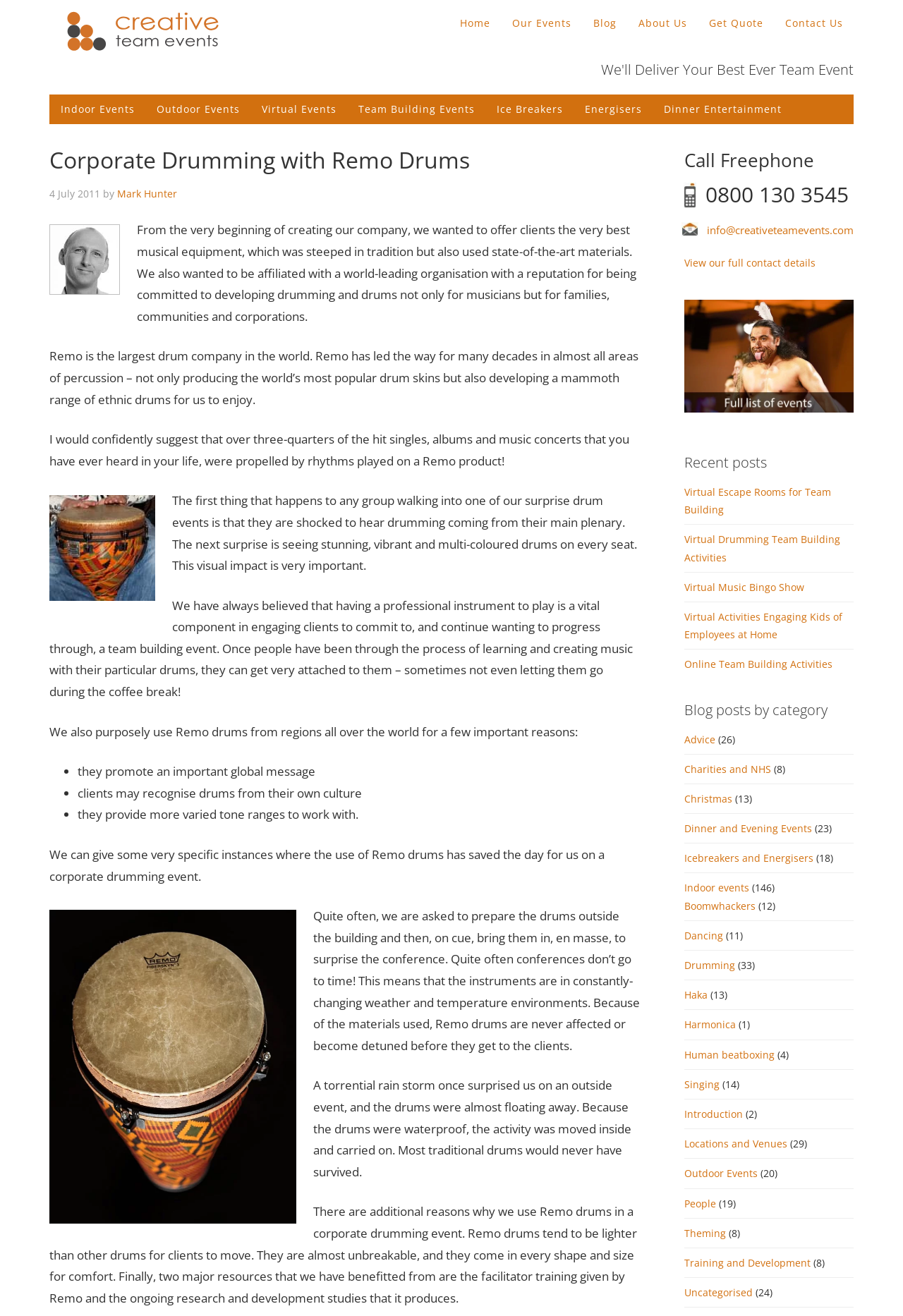Answer the question with a single word or phrase: 
How can clients contact the company for more information?

By phone or email